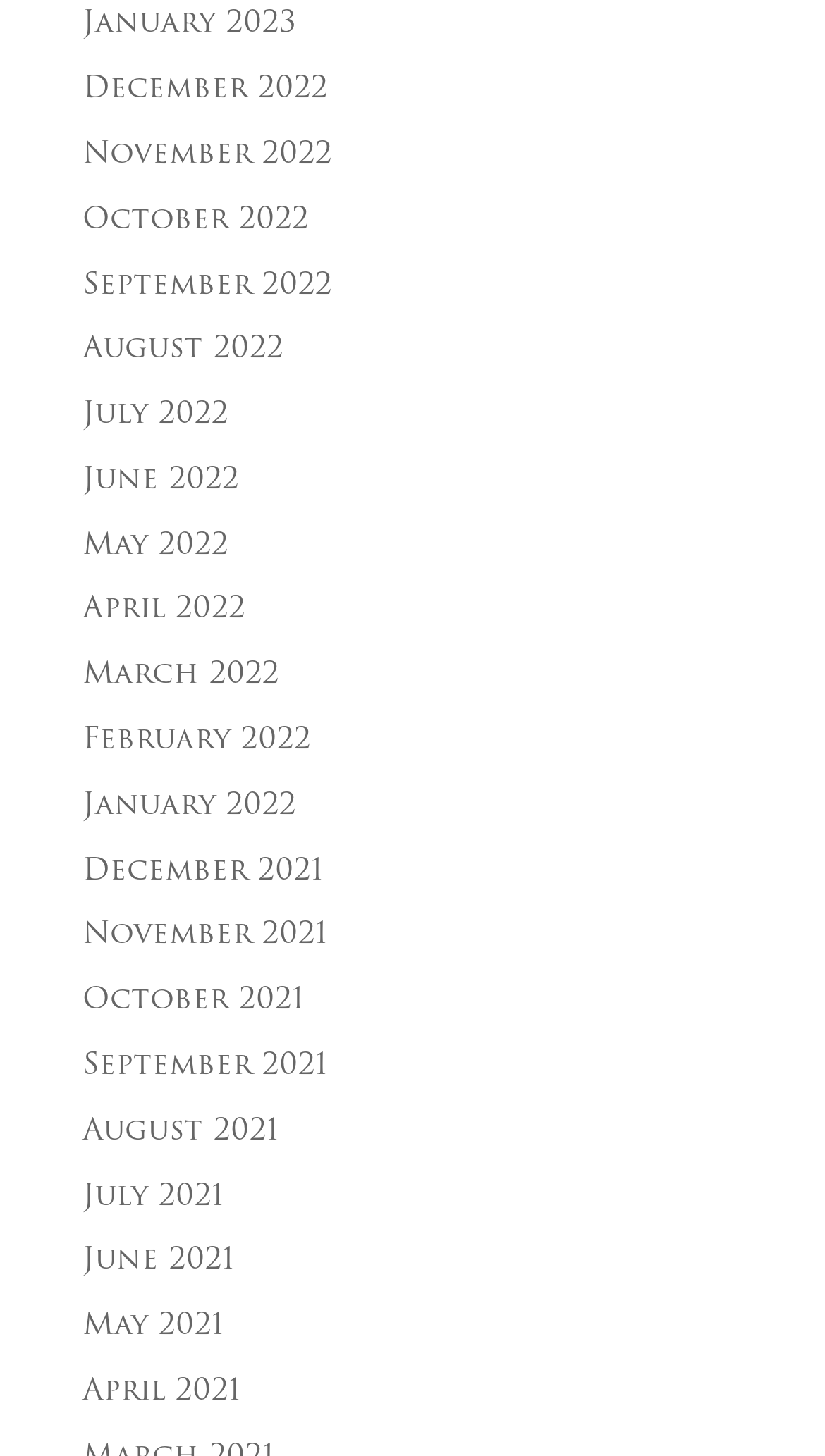What is the position of the link 'June 2021'?
Answer the question in as much detail as possible.

By comparing the y1 and y2 coordinates of the links, I found that the link 'June 2021' has a y1 coordinate of 0.856, which is near the bottom of the list, indicating that it is positioned near the bottom of the webpage.